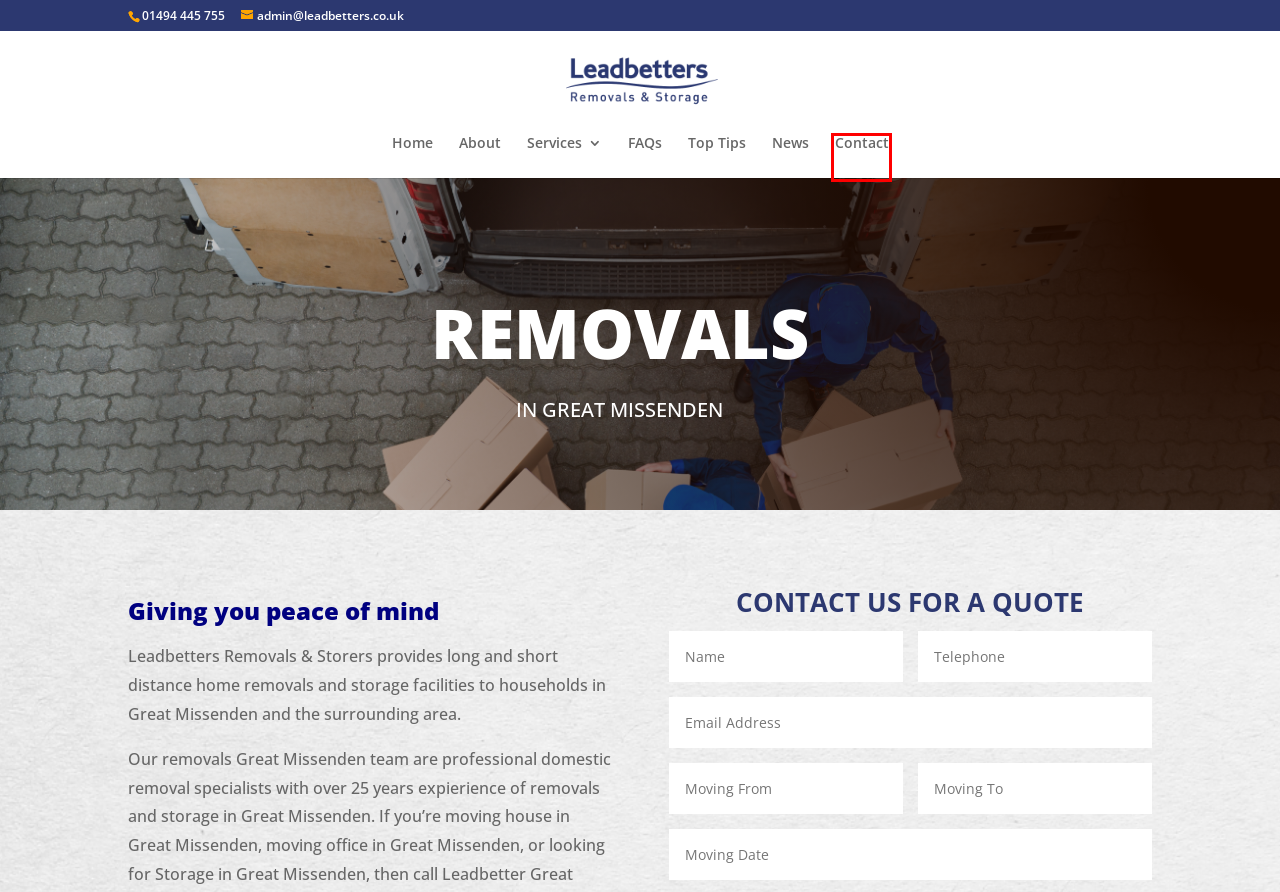Given a screenshot of a webpage with a red bounding box highlighting a UI element, determine which webpage description best matches the new webpage that appears after clicking the highlighted element. Here are the candidates:
A. About - Leadbetters - High Wycombe based Removals & Storage Company
B. FAQs - Leadbetters - High Wycombe based Removals & Storage Company
C. New Website - Leadbetters - High Wycombe based Removals & Storage Company
D. Creative Jam - The Complete Creative agency in High Wycombe, Buckinghamshire
E. Leadbetters - High Wycombe based Removals & Storage Company
F. Top Tips - Leadbetters - High Wycombe based Removals & Storage Company
G. News - Leadbetters - High Wycombe based Removals & Storage Company
H. Contact - Leadbetters - High Wycombe based Removals & Storage Company

H